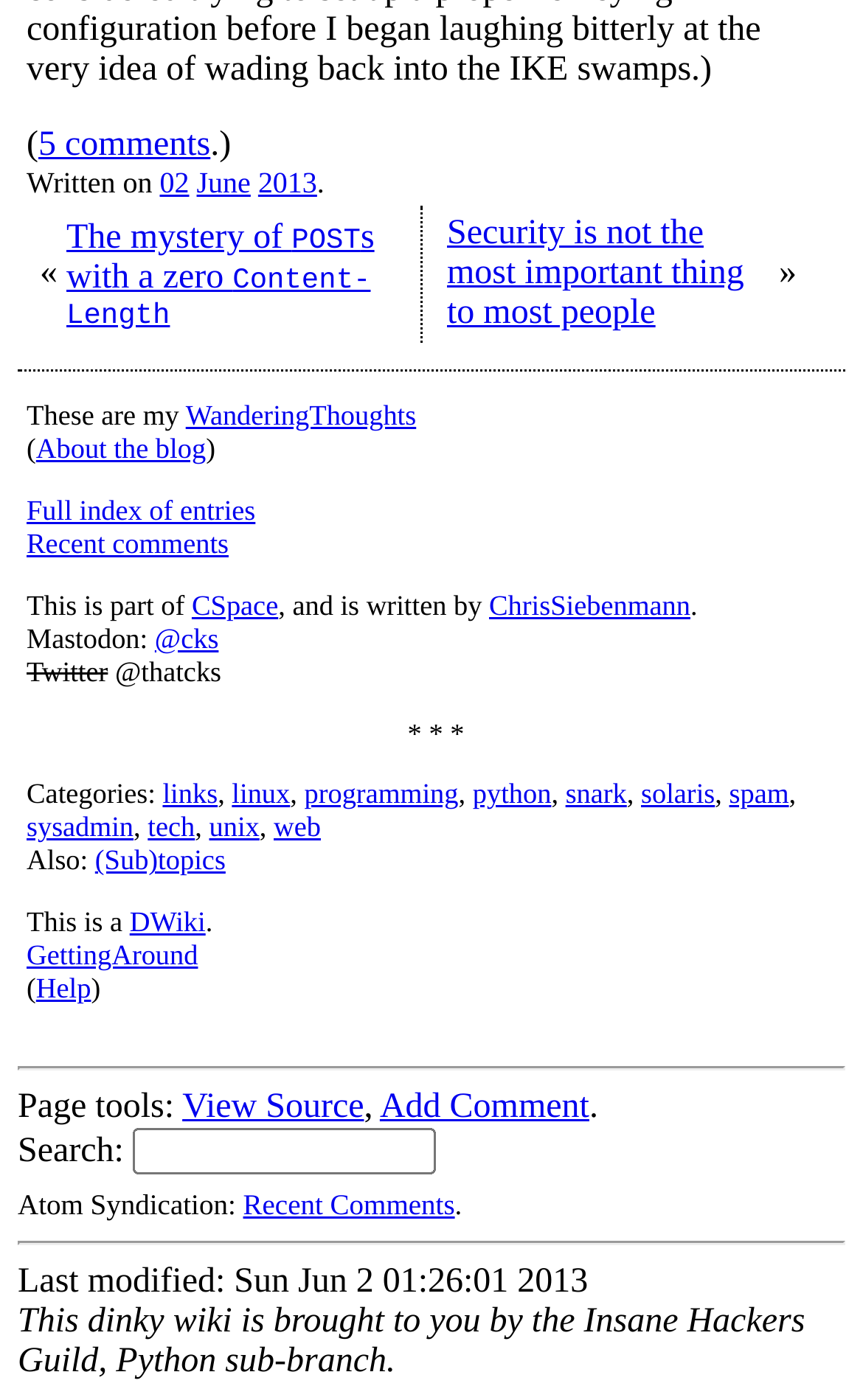What is the category of the post?
Using the image, answer in one word or phrase.

links, linux, programming, python, snark, solaris, spam, sysadmin, tech, unix, web